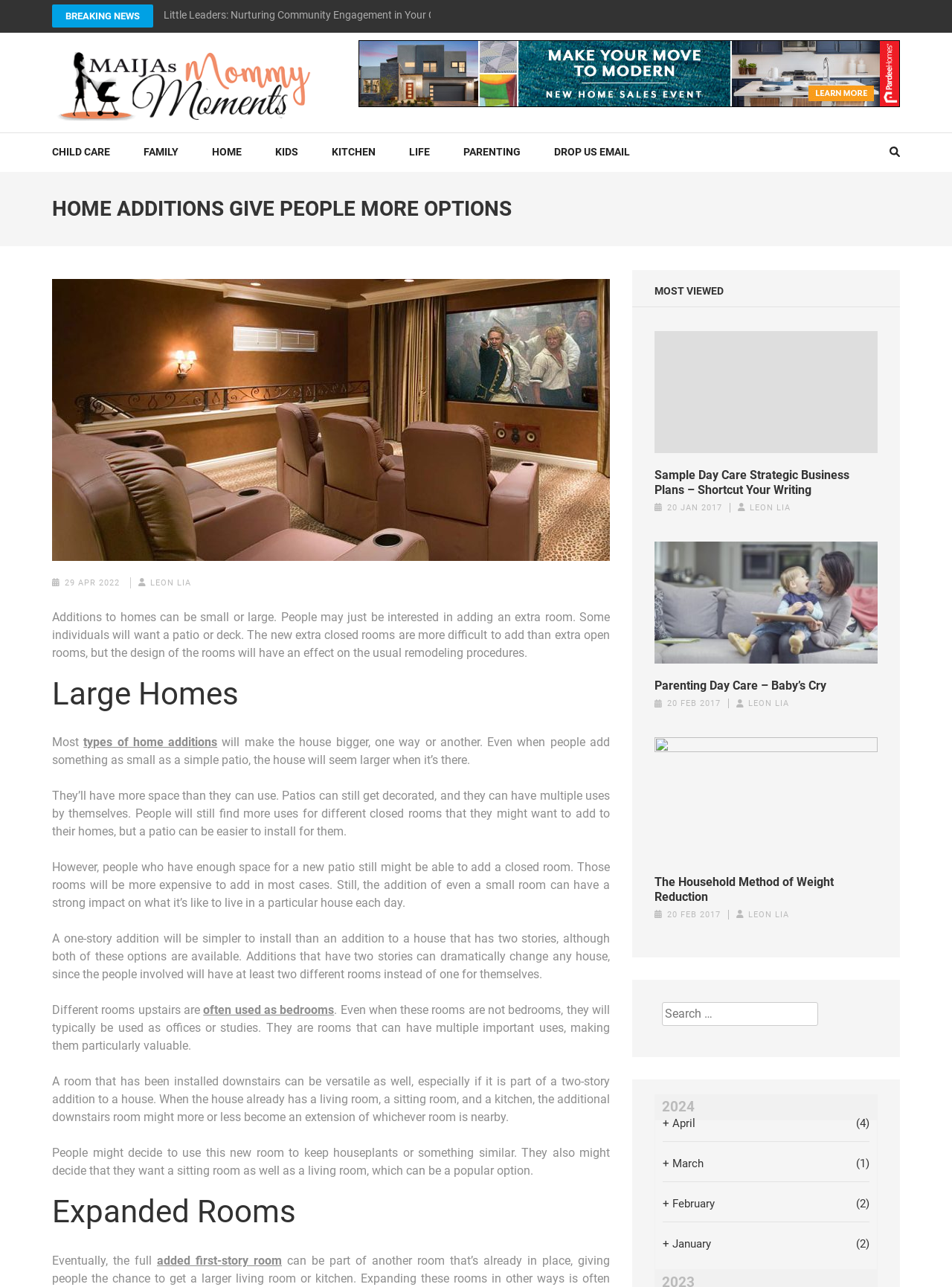Locate the bounding box coordinates of the clickable area needed to fulfill the instruction: "Click on the 'BREAKING NEWS' link".

[0.055, 0.003, 0.161, 0.021]